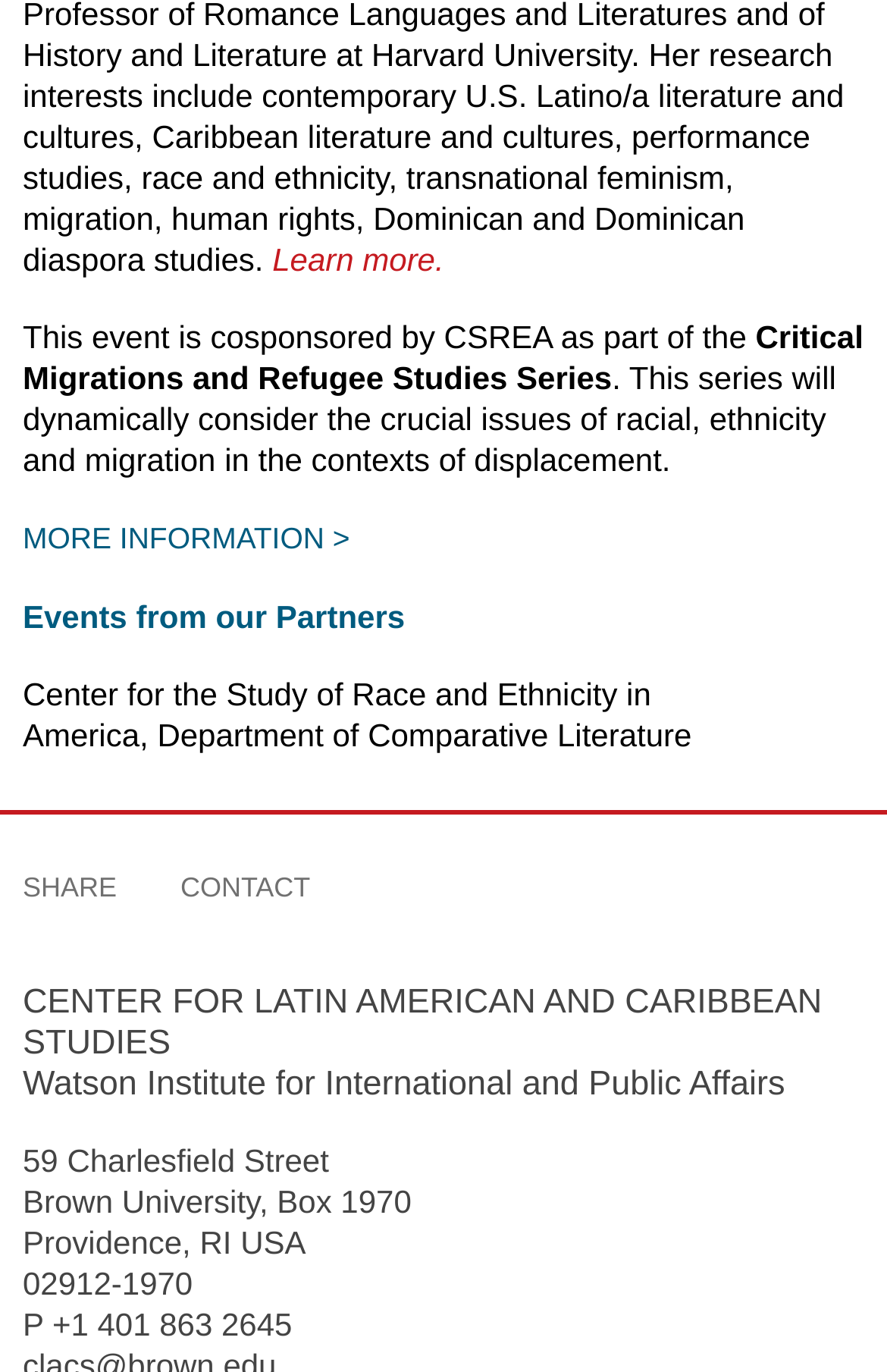Provide a one-word or short-phrase answer to the question:
What is the address of Brown University?

59 Charlesfield Street, Providence, RI USA 02912-1970